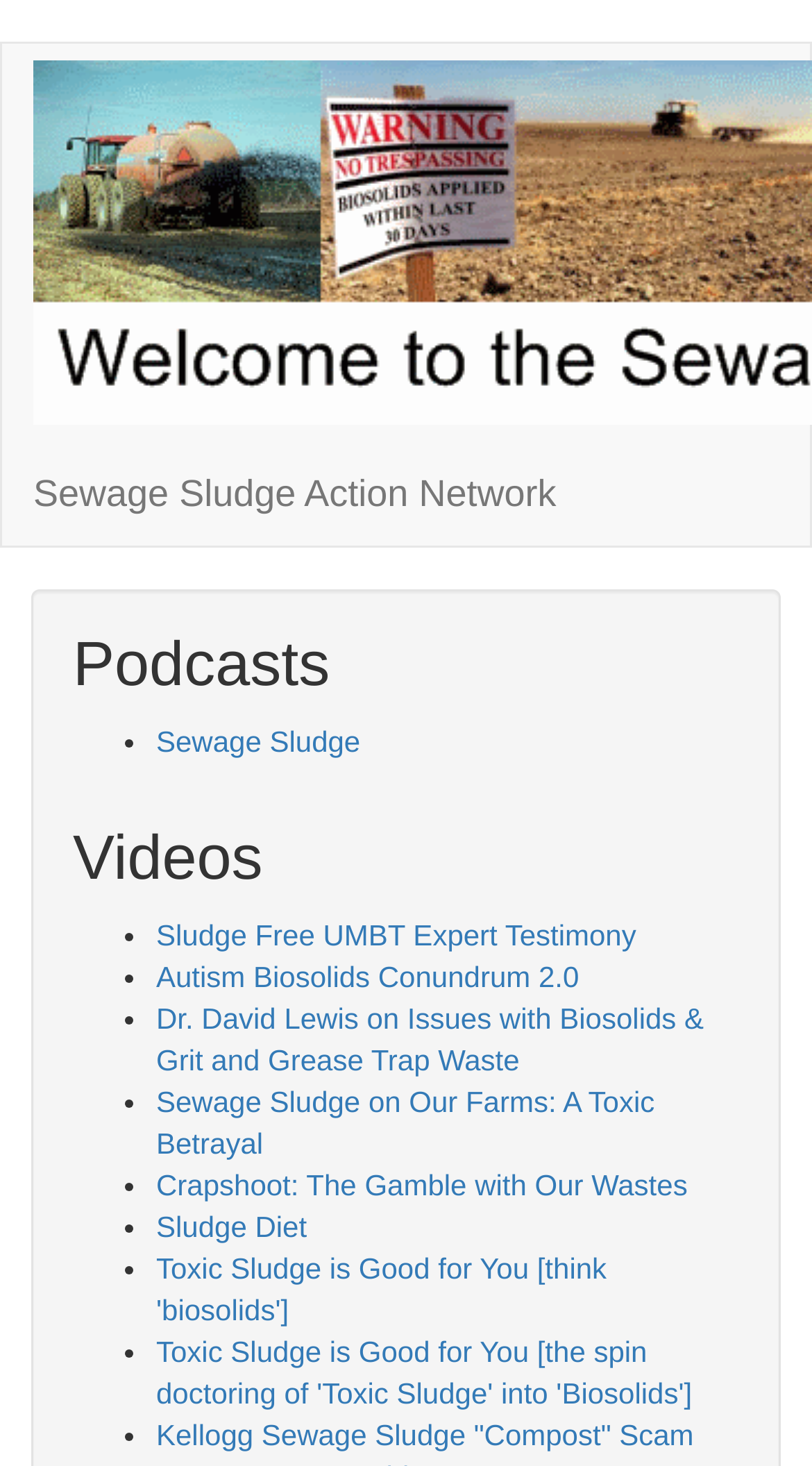Determine the bounding box coordinates for the HTML element mentioned in the following description: "Autism Biosolids Conundrum 2.0". The coordinates should be a list of four floats ranging from 0 to 1, represented as [left, top, right, bottom].

[0.192, 0.655, 0.713, 0.678]